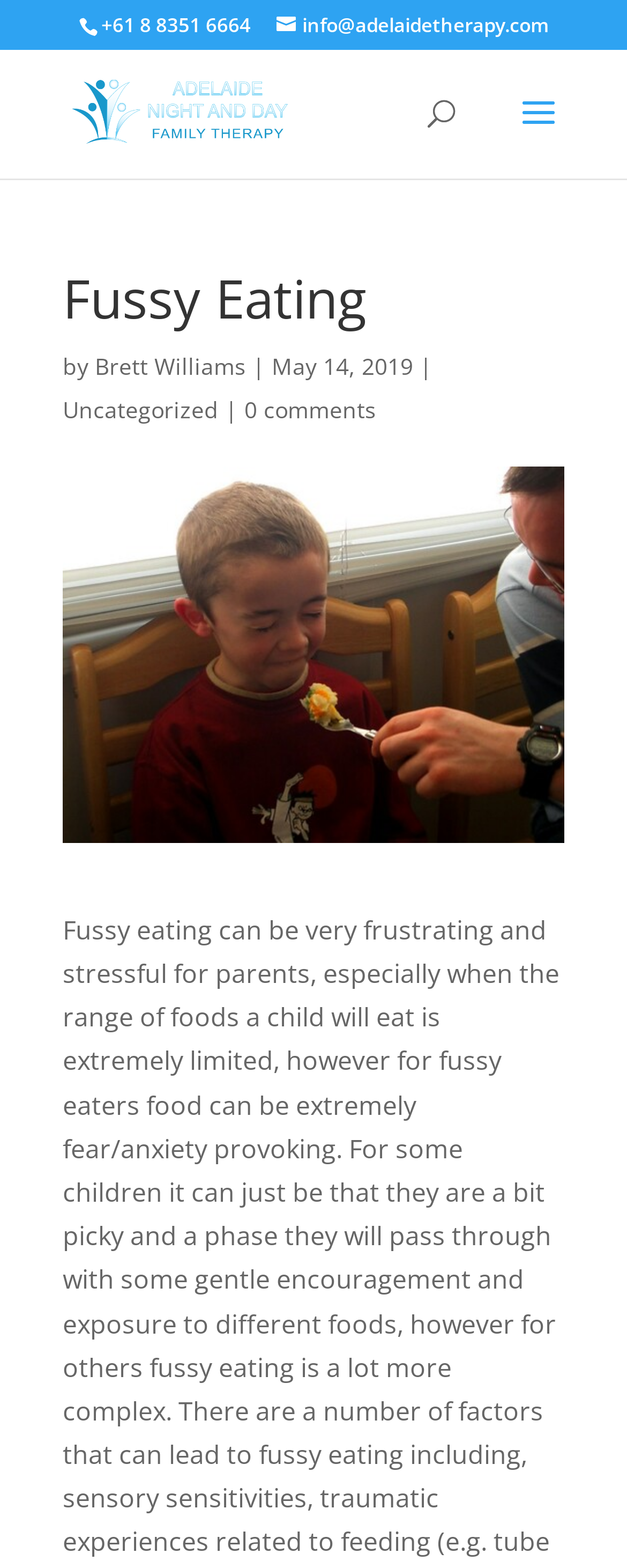Extract the bounding box coordinates for the HTML element that matches this description: "Uncategorized". The coordinates should be four float numbers between 0 and 1, i.e., [left, top, right, bottom].

[0.1, 0.252, 0.349, 0.271]